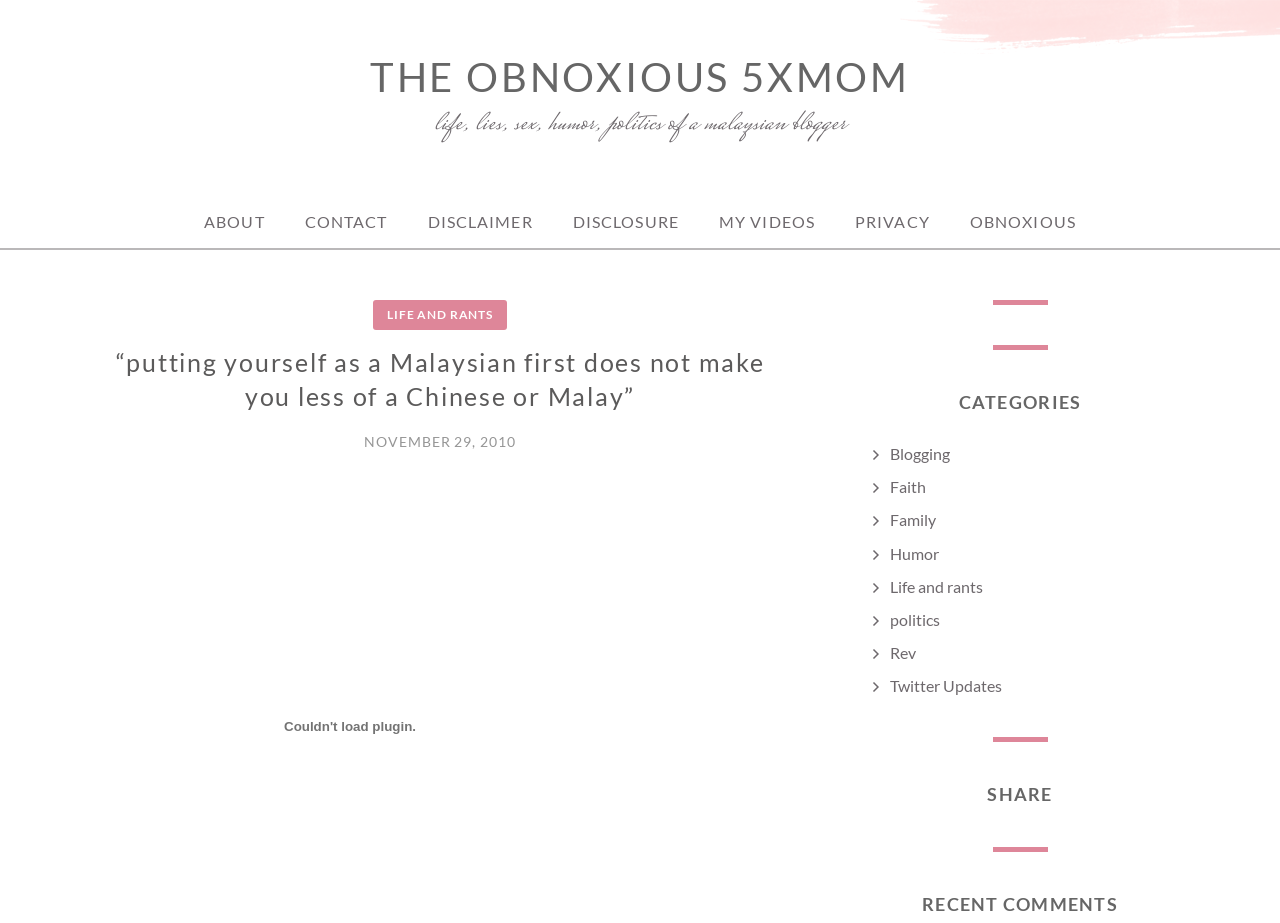Determine the bounding box for the UI element that matches this description: "Life and rants".

[0.695, 0.625, 0.768, 0.645]